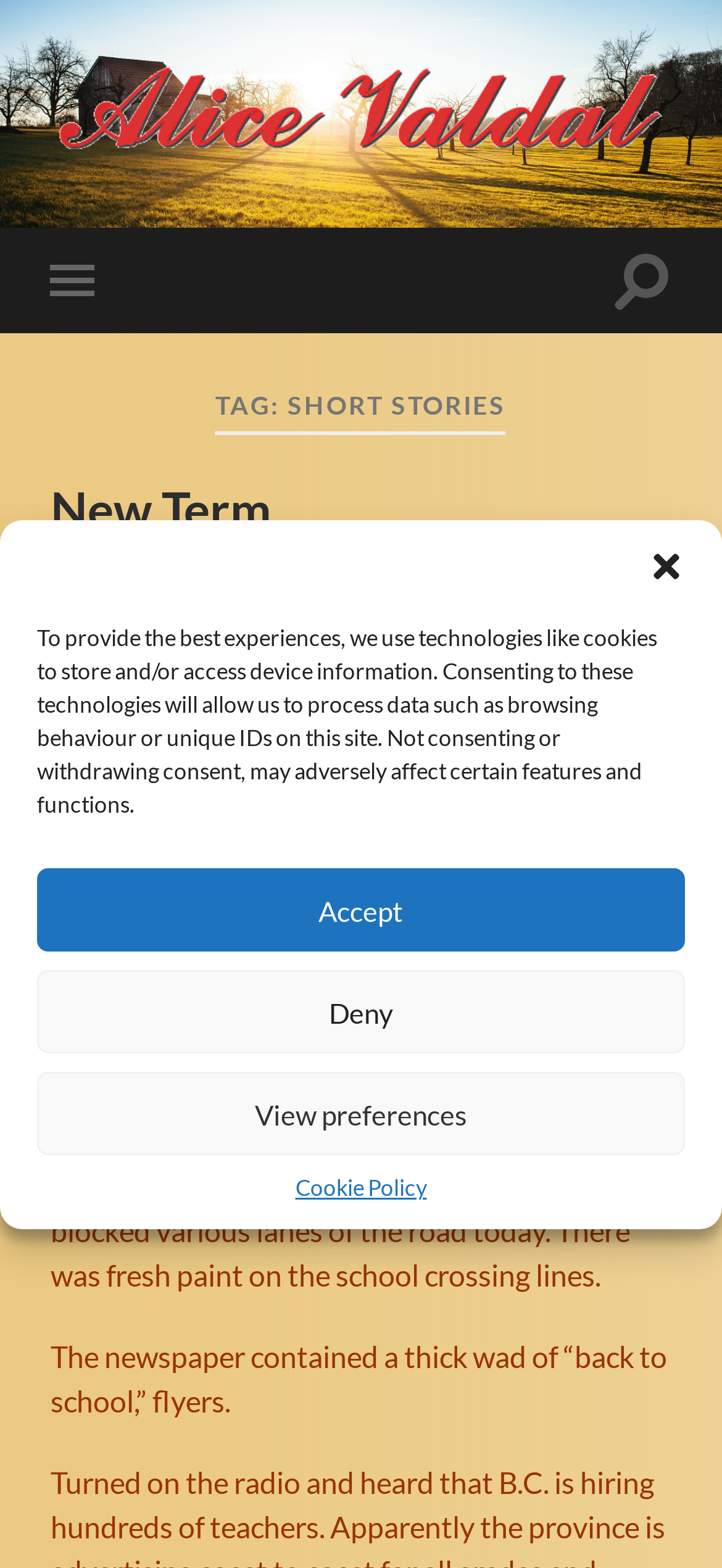Please identify the bounding box coordinates of the region to click in order to complete the given instruction: "click the author name". The coordinates should be four float numbers between 0 and 1, i.e., [left, top, right, bottom].

[0.07, 0.035, 0.93, 0.106]